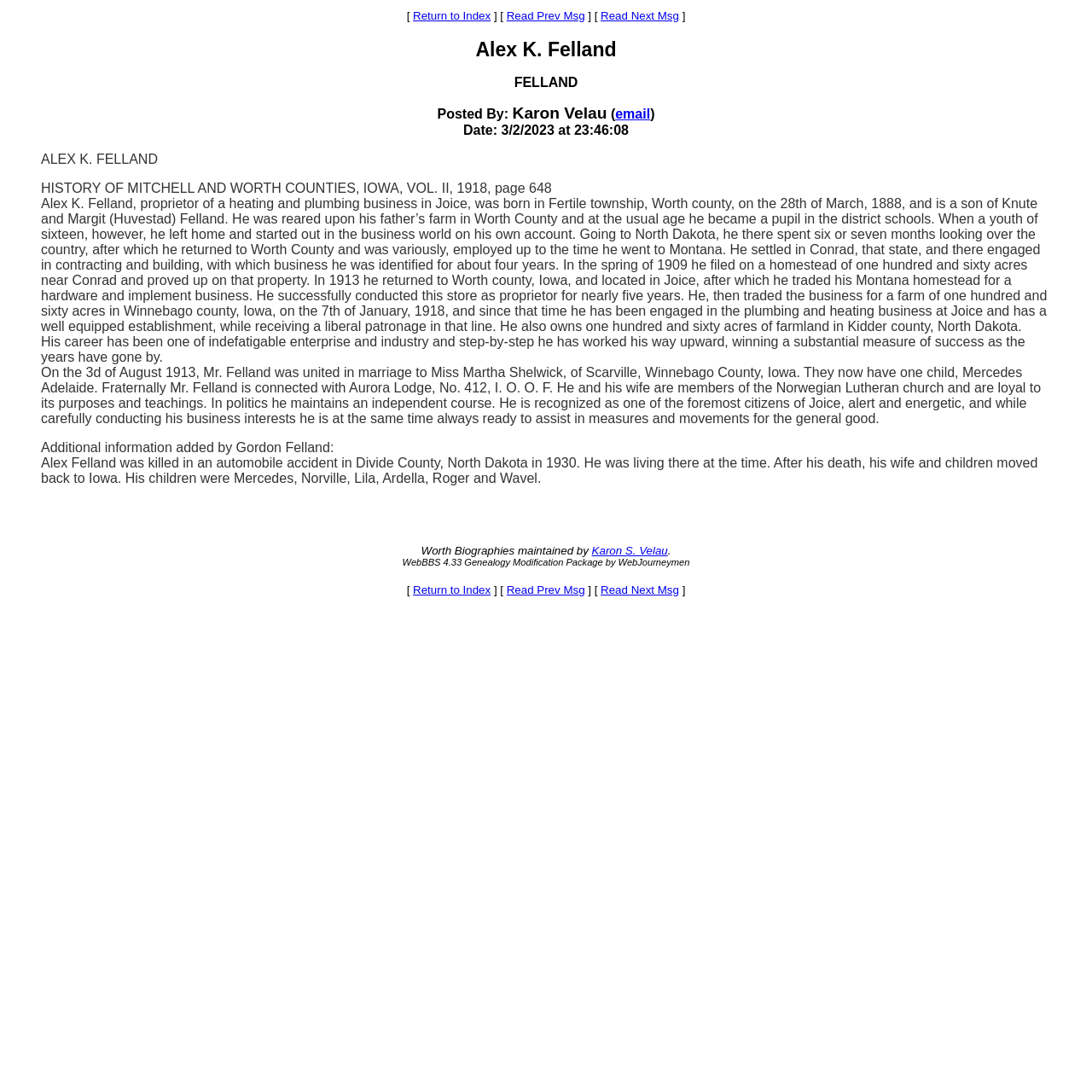From the given element description: "Read Next Msg", find the bounding box for the UI element. Provide the coordinates as four float numbers between 0 and 1, in the order [left, top, right, bottom].

[0.55, 0.009, 0.622, 0.02]